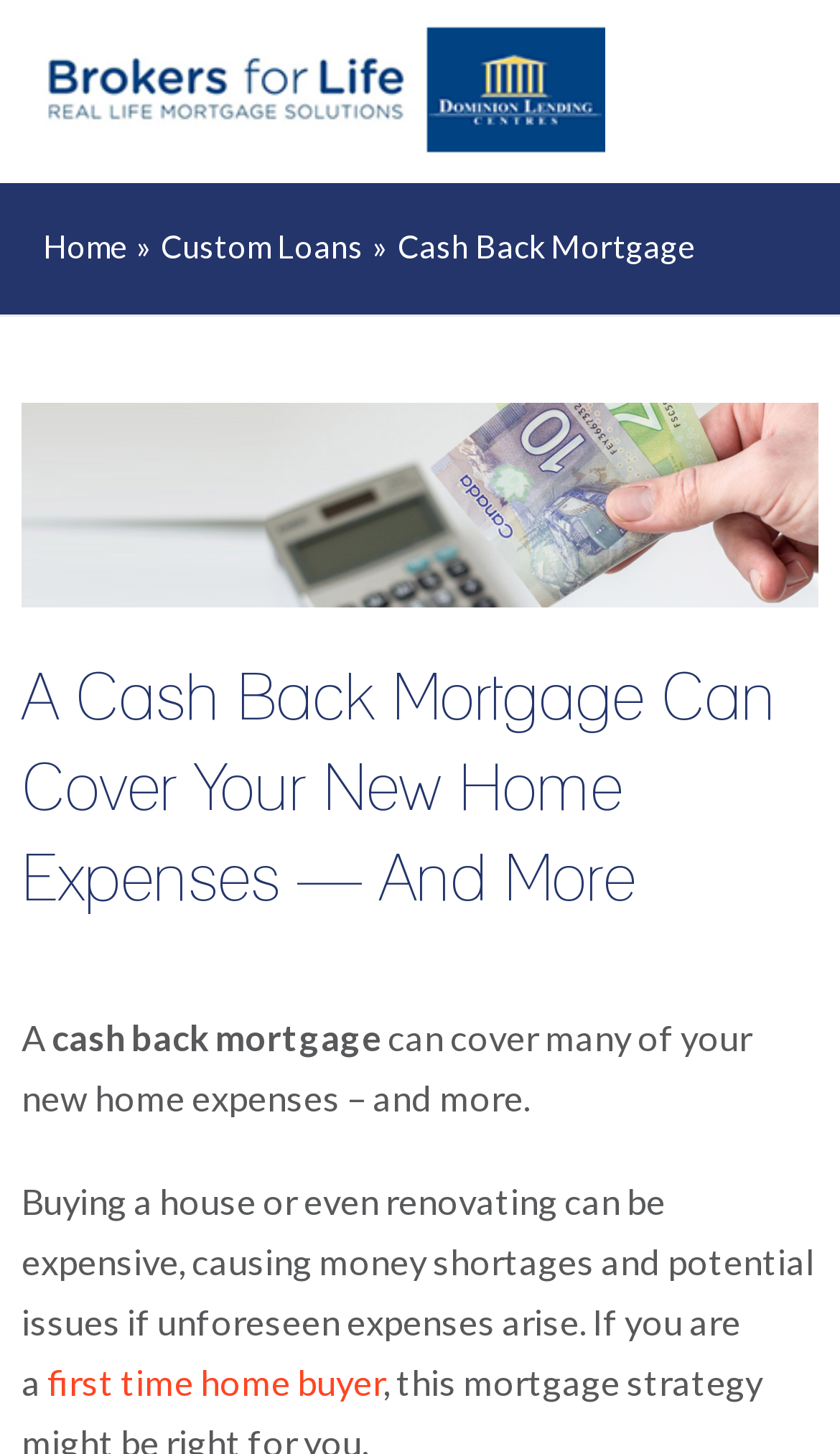Answer with a single word or phrase: 
What type of mortgage is being discussed?

Cash Back Mortgage